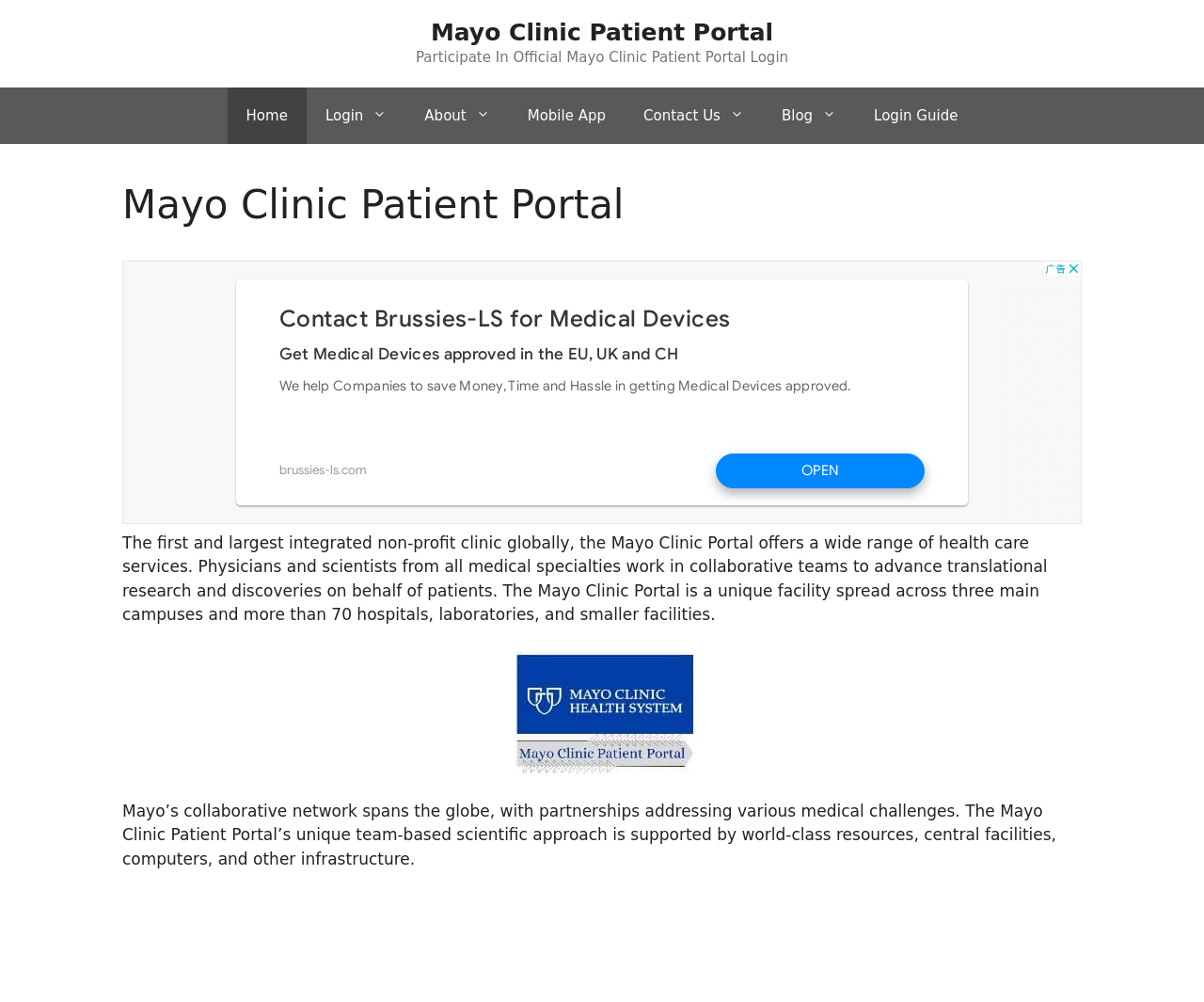Please locate the bounding box coordinates of the element that needs to be clicked to achieve the following instruction: "Click on the Contact Us link". The coordinates should be four float numbers between 0 and 1, i.e., [left, top, right, bottom].

[0.519, 0.087, 0.634, 0.143]